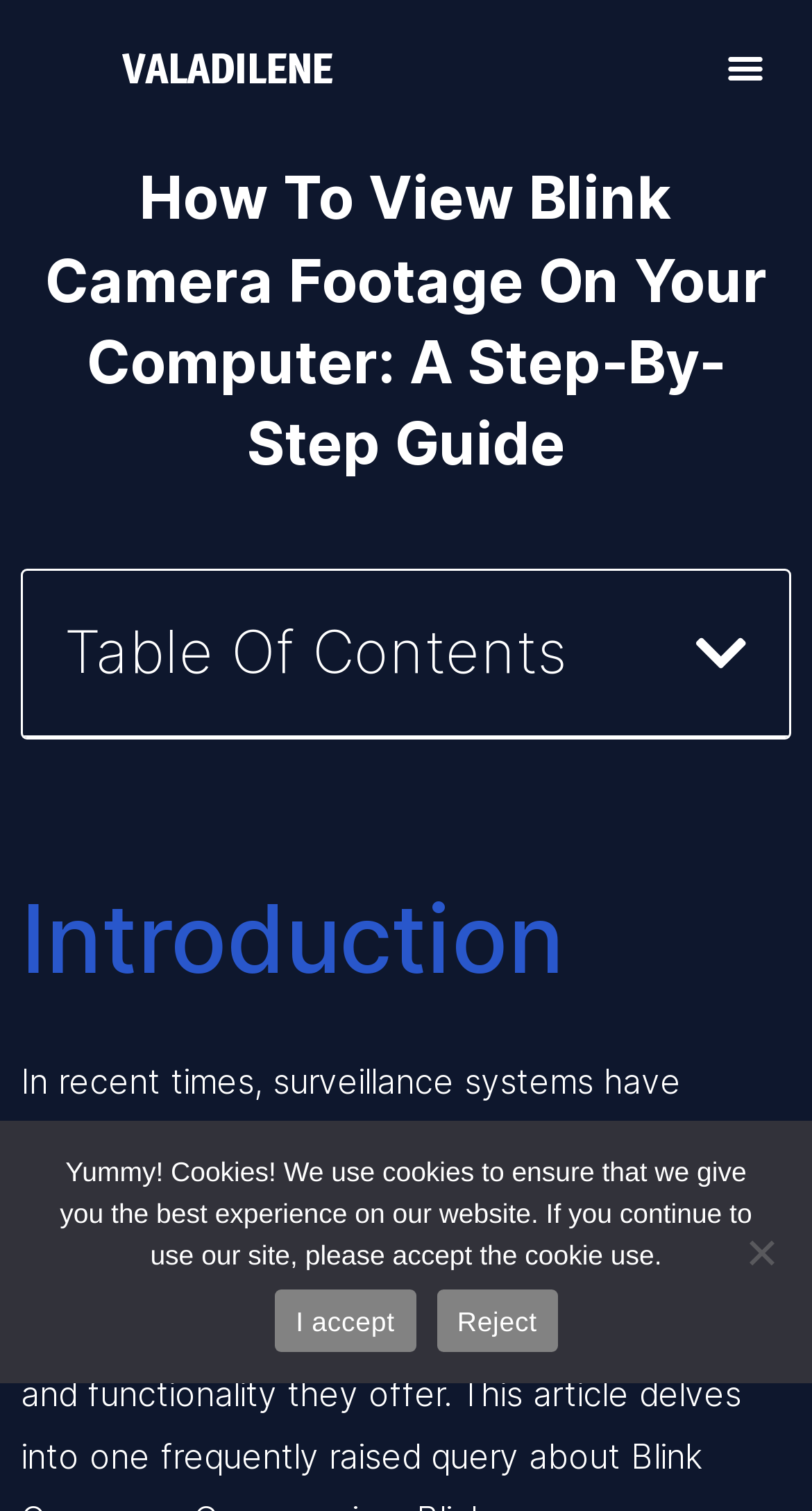What is the purpose of the button with the text 'Menu Toggle'?
Based on the image, respond with a single word or phrase.

To toggle the menu